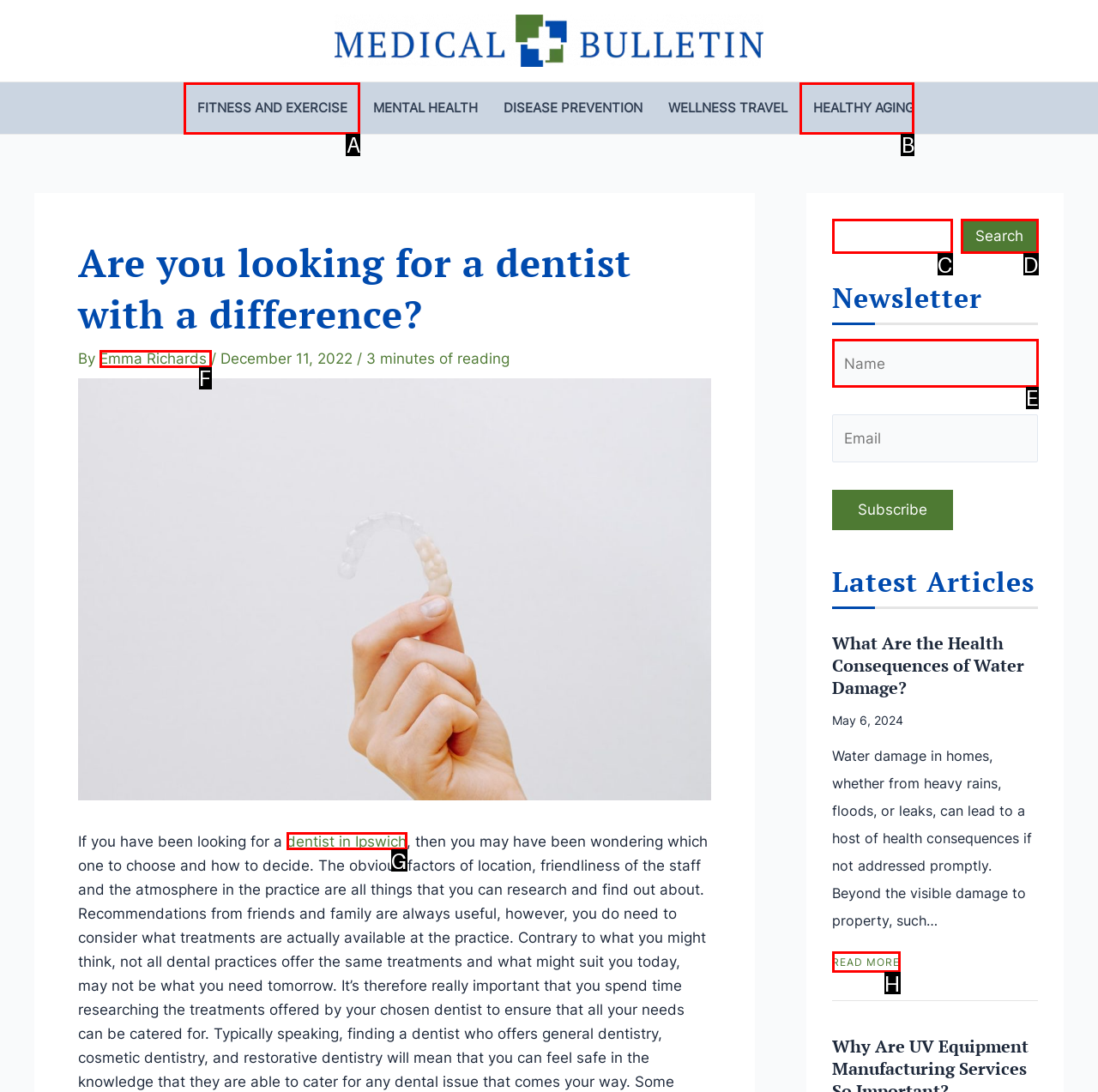Choose the letter that best represents the description: Common Questions. Provide the letter as your response.

None